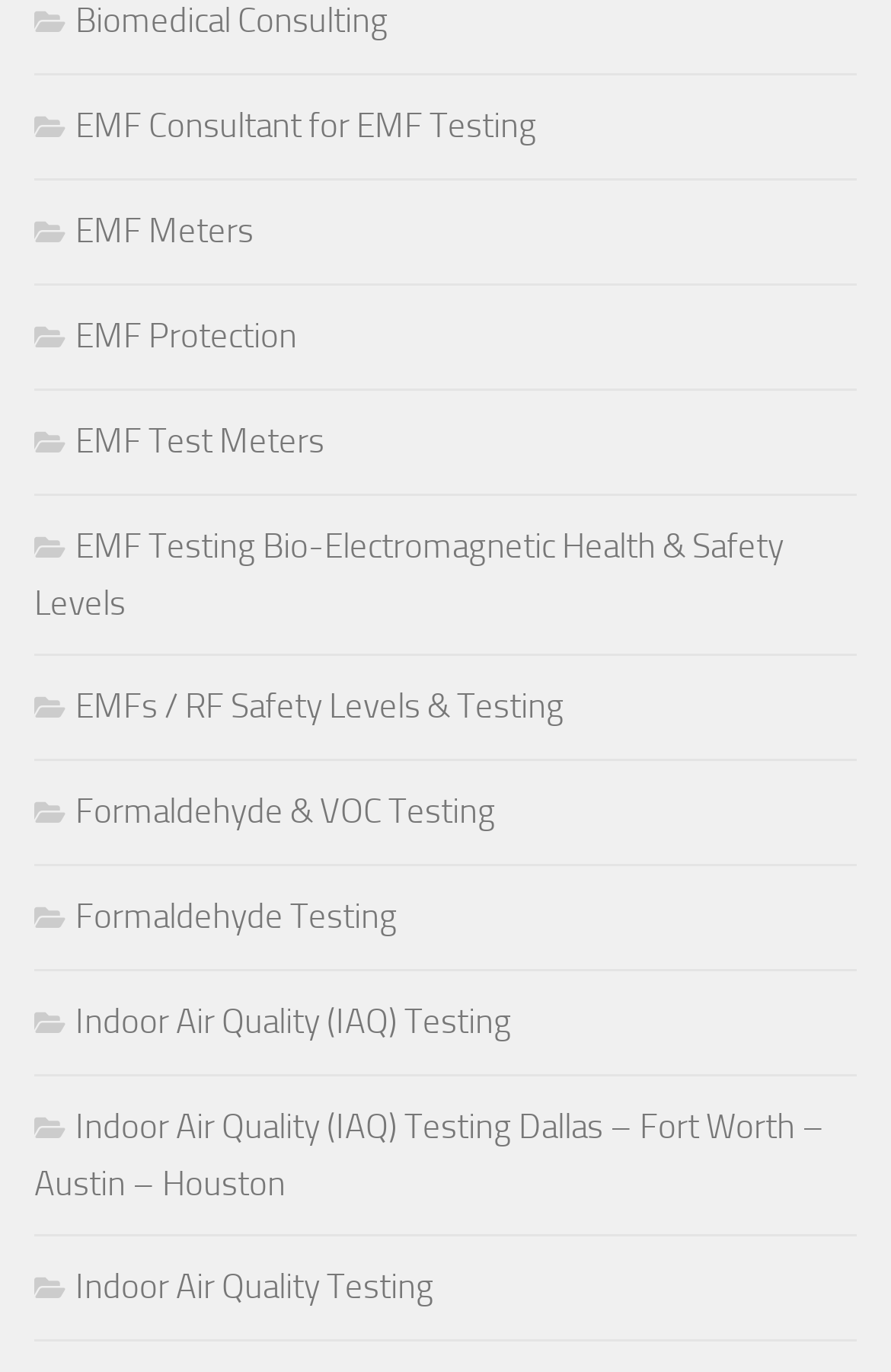Specify the bounding box coordinates for the region that must be clicked to perform the given instruction: "Learn about project management and delivery".

None